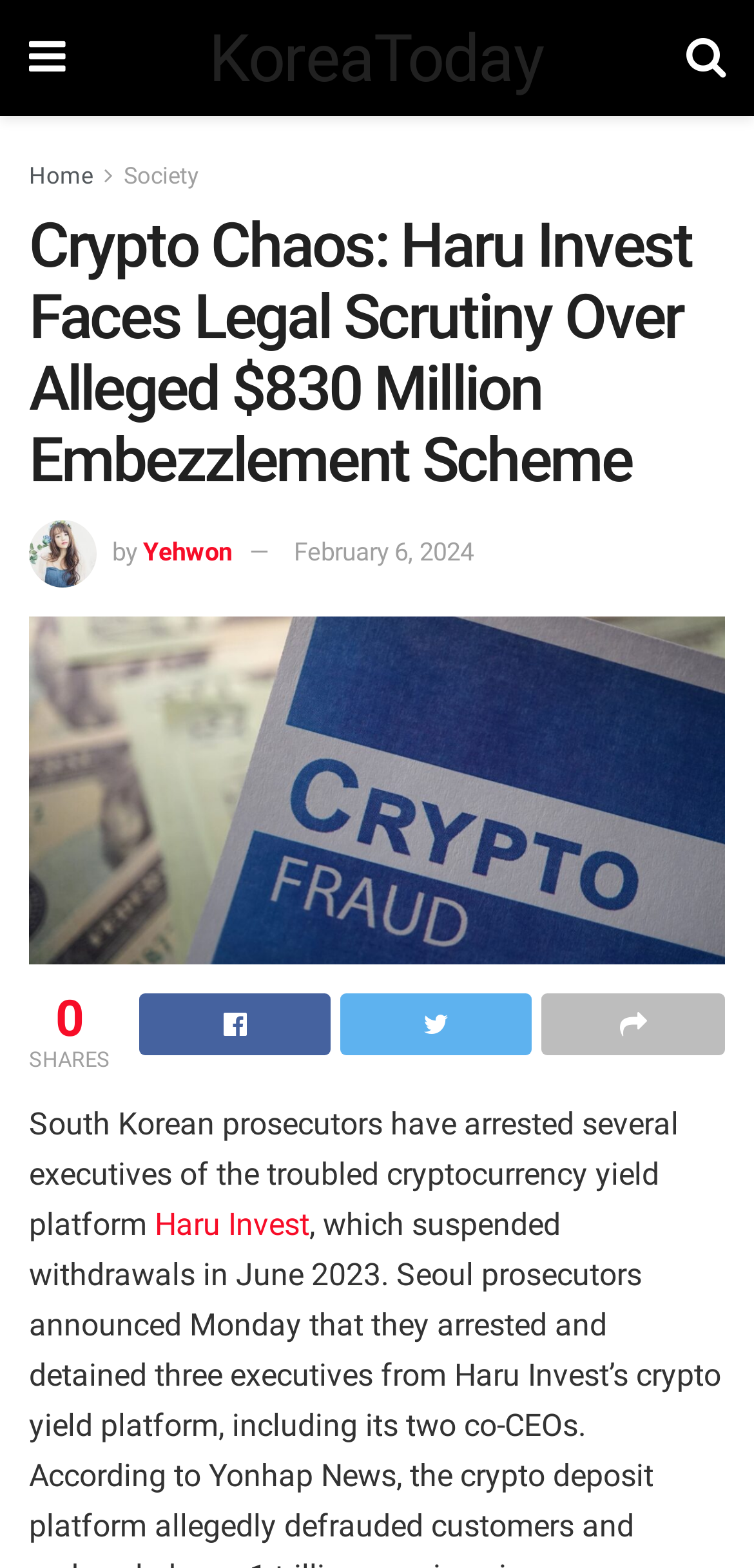Answer the following inquiry with a single word or phrase:
What is the category of the article?

Society